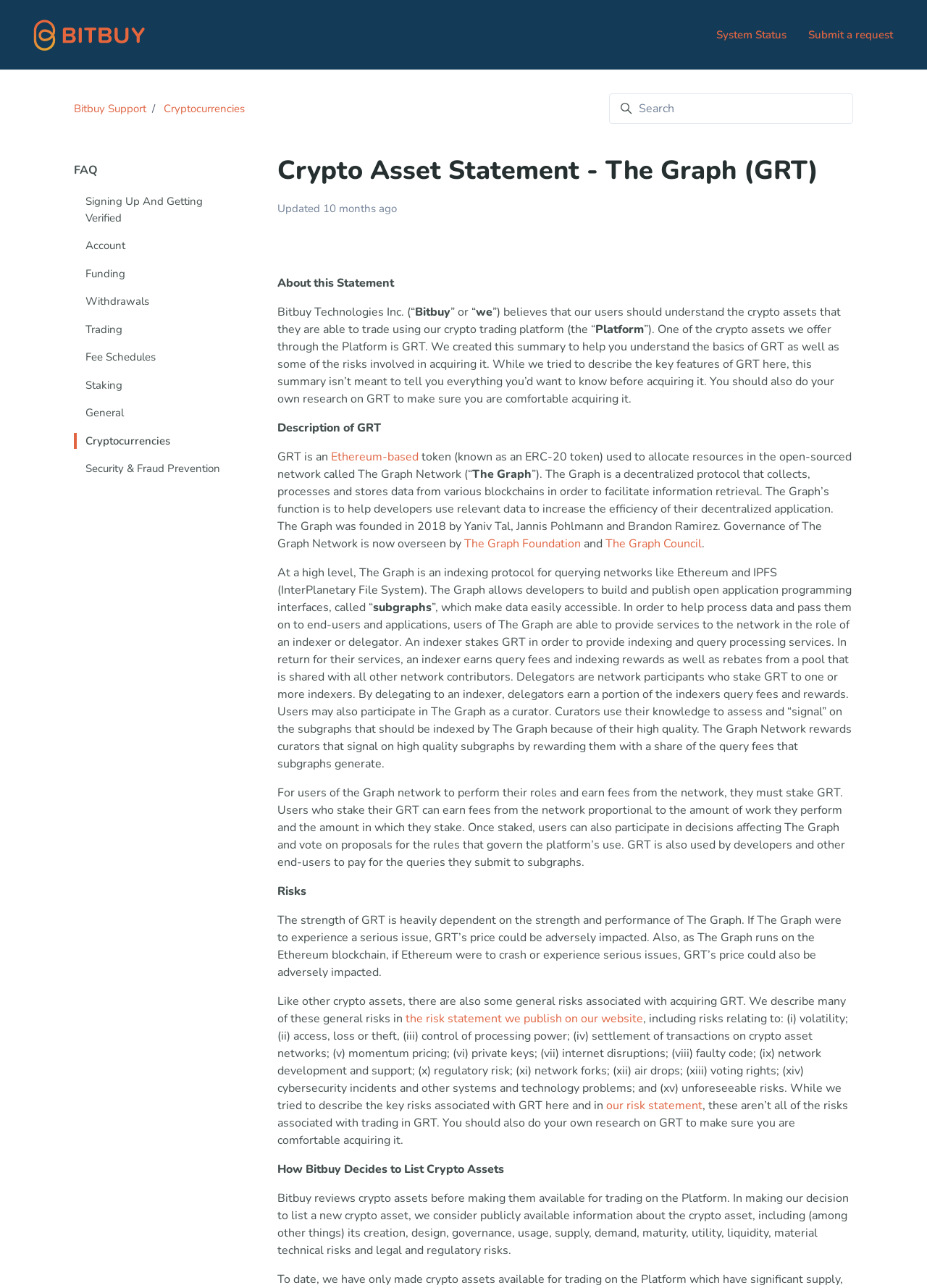Based on the element description Fee Schedules, identify the bounding box coordinates for the UI element. The coordinates should be in the format (top-left x, top-left y, bottom-right x, bottom-right y) and within the 0 to 1 range.

[0.08, 0.266, 0.262, 0.288]